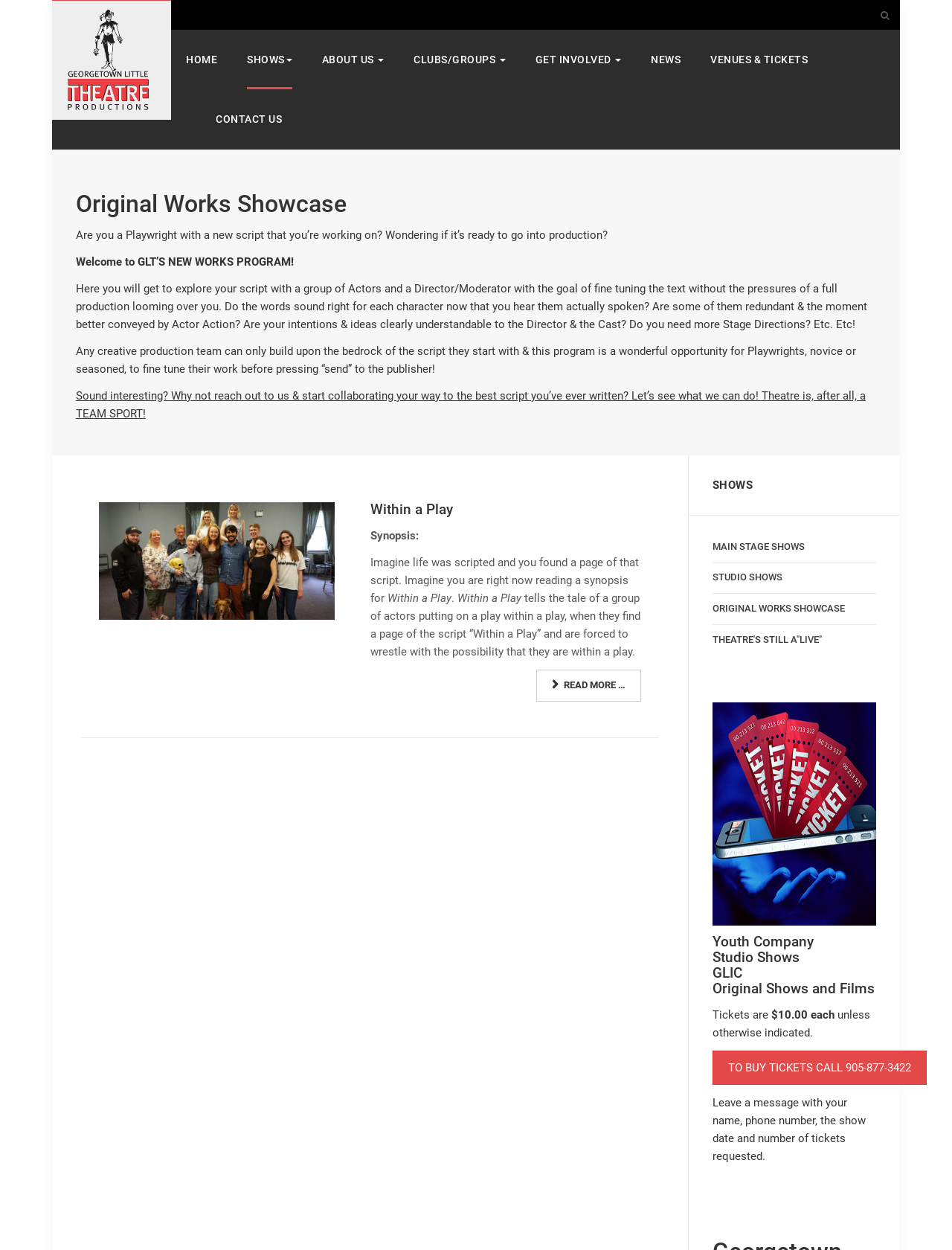Provide the bounding box coordinates of the HTML element this sentence describes: "name="searchword" placeholder="Search ..."". The bounding box coordinates consist of four float numbers between 0 and 1, i.e., [left, top, right, bottom].

[0.945, 0.0, 0.961, 0.024]